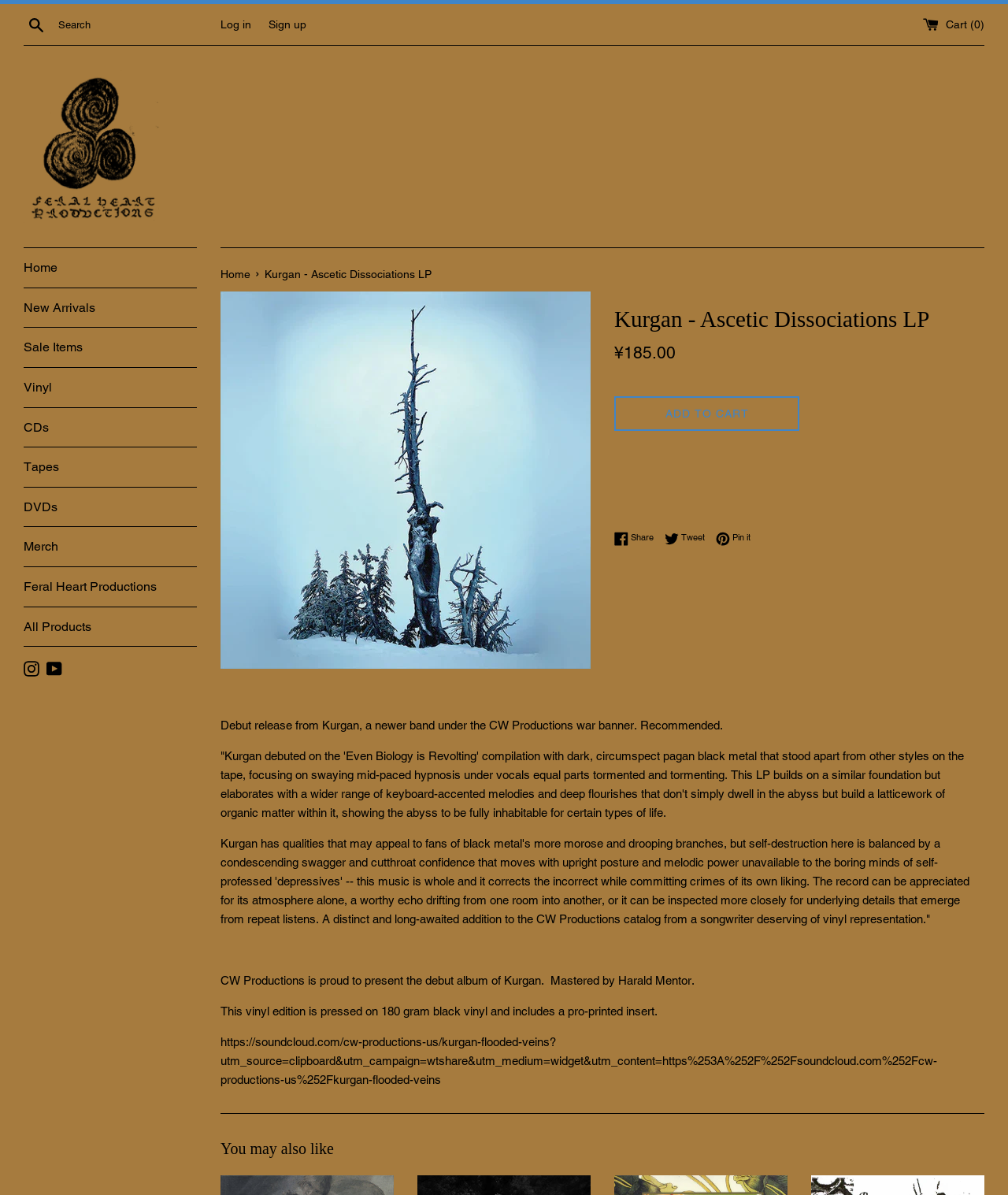How many social media links are available?
Look at the image and answer the question with a single word or phrase.

3